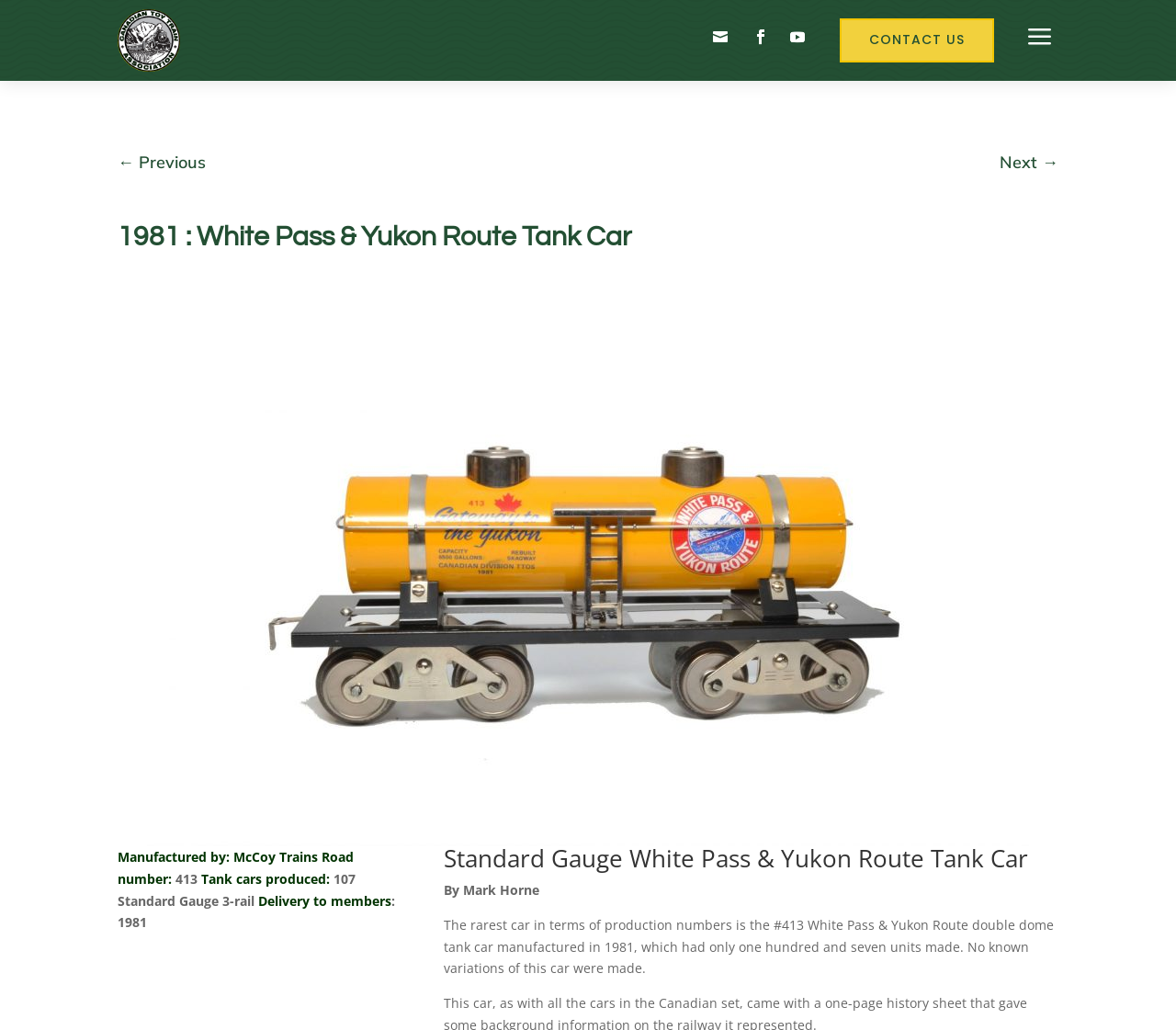Your task is to find and give the main heading text of the webpage.

CANADIAN TOY TRAIN ASSOCIATION